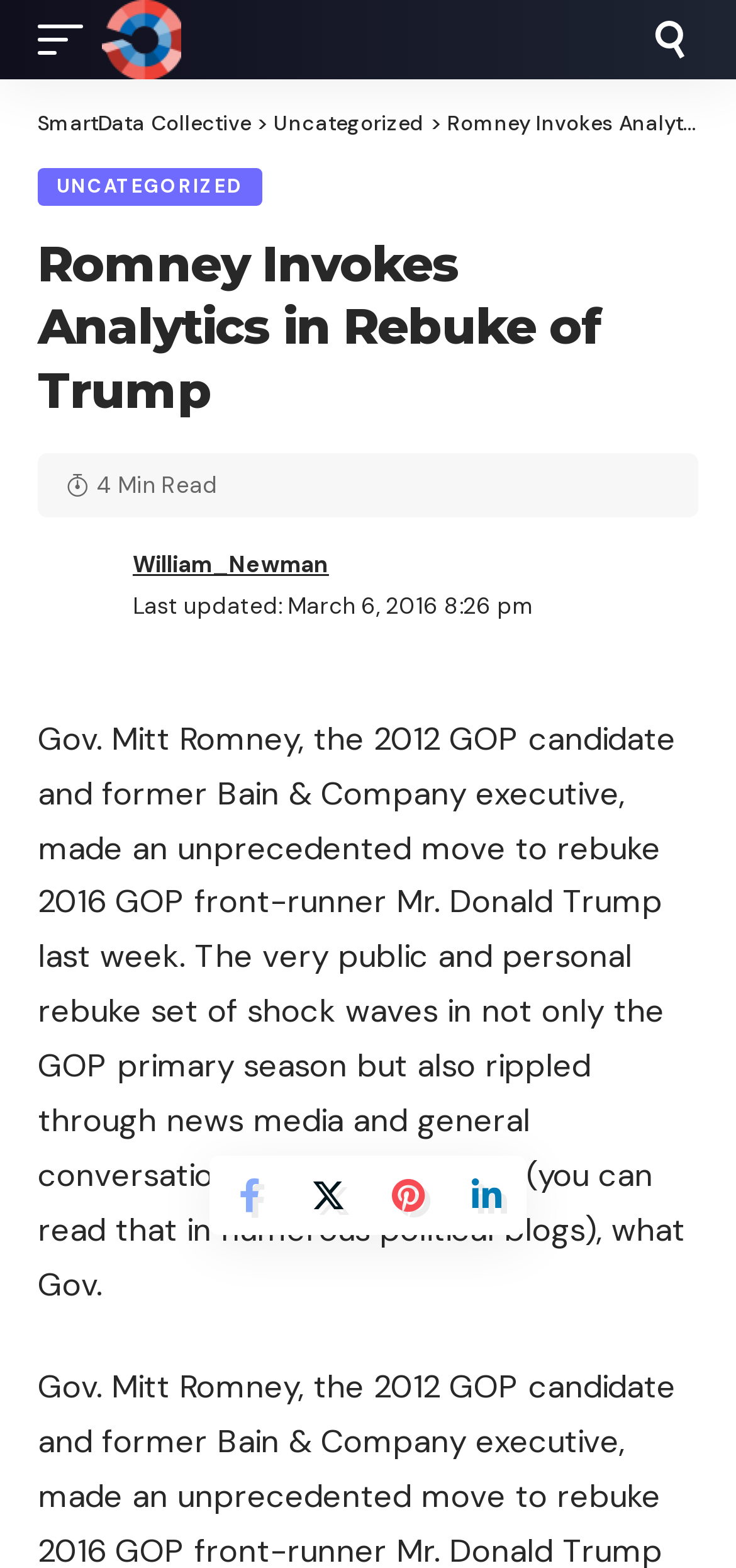What is the company where Mitt Romney was an executive?
Using the image, provide a concise answer in one word or a short phrase.

Bain & Company